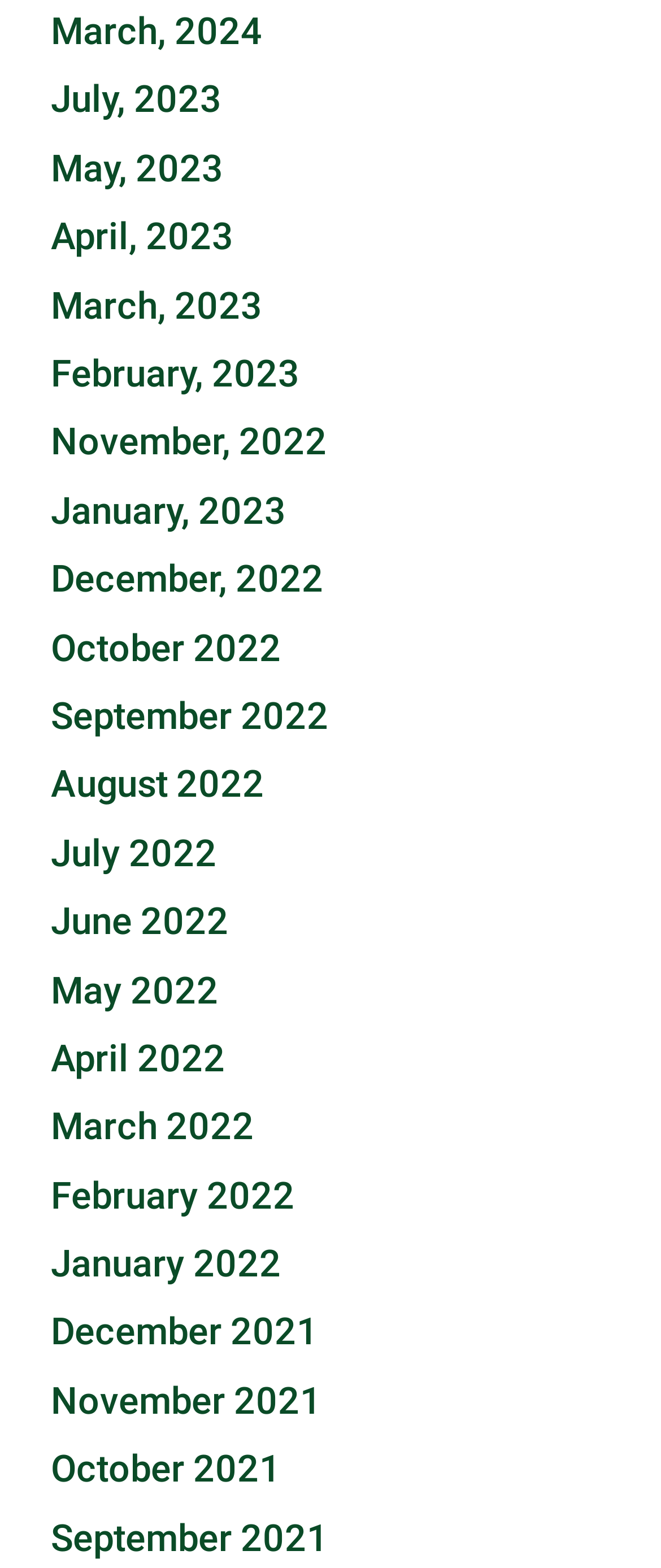Please determine the bounding box coordinates of the element's region to click in order to carry out the following instruction: "View July, 2023". The coordinates should be four float numbers between 0 and 1, i.e., [left, top, right, bottom].

[0.077, 0.05, 0.336, 0.077]